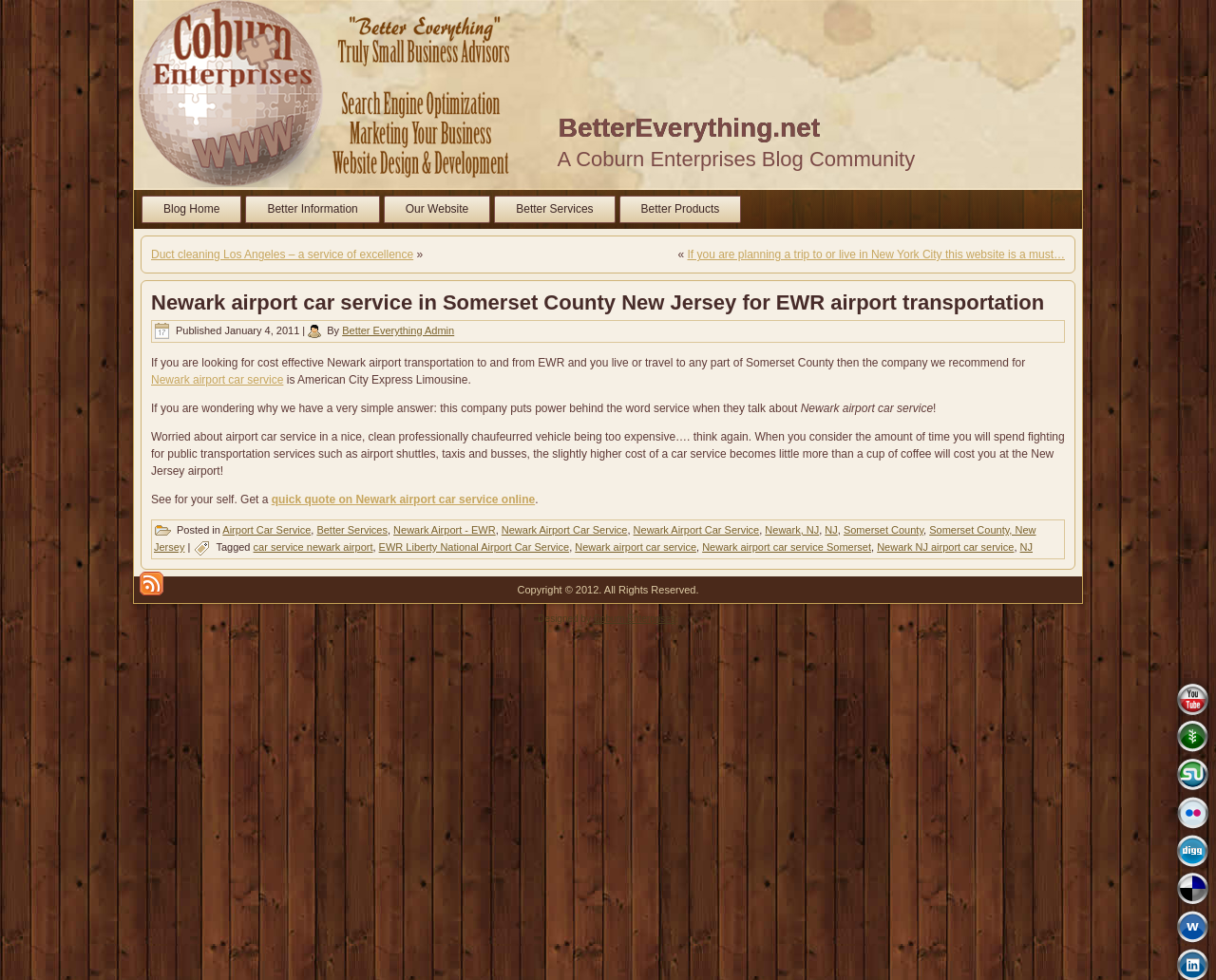Please answer the following question using a single word or phrase: What is the category of the article?

Airport Car Service